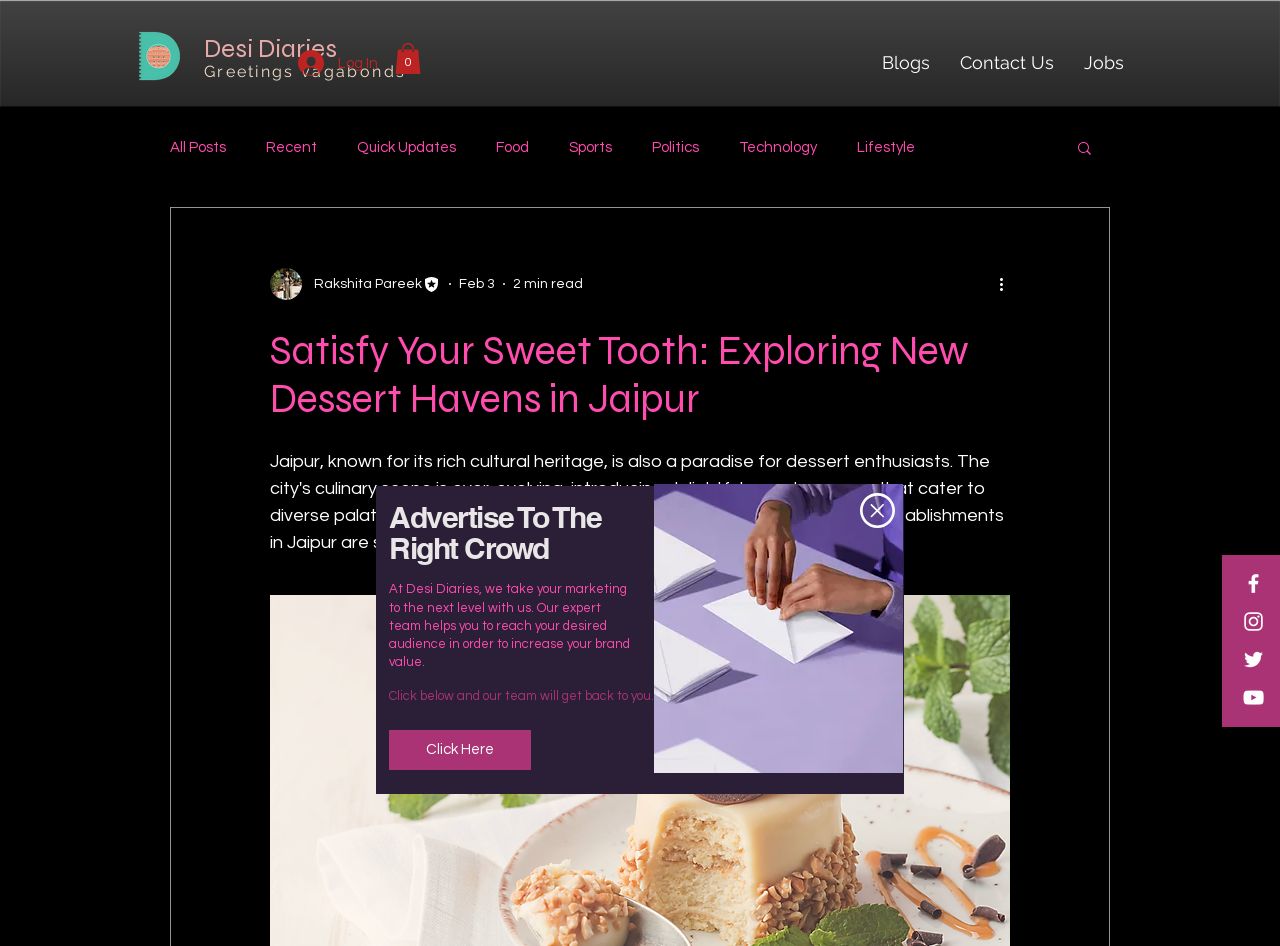Please give the bounding box coordinates of the area that should be clicked to fulfill the following instruction: "Check out the 'Food' category". The coordinates should be in the format of four float numbers from 0 to 1, i.e., [left, top, right, bottom].

[0.388, 0.147, 0.413, 0.163]